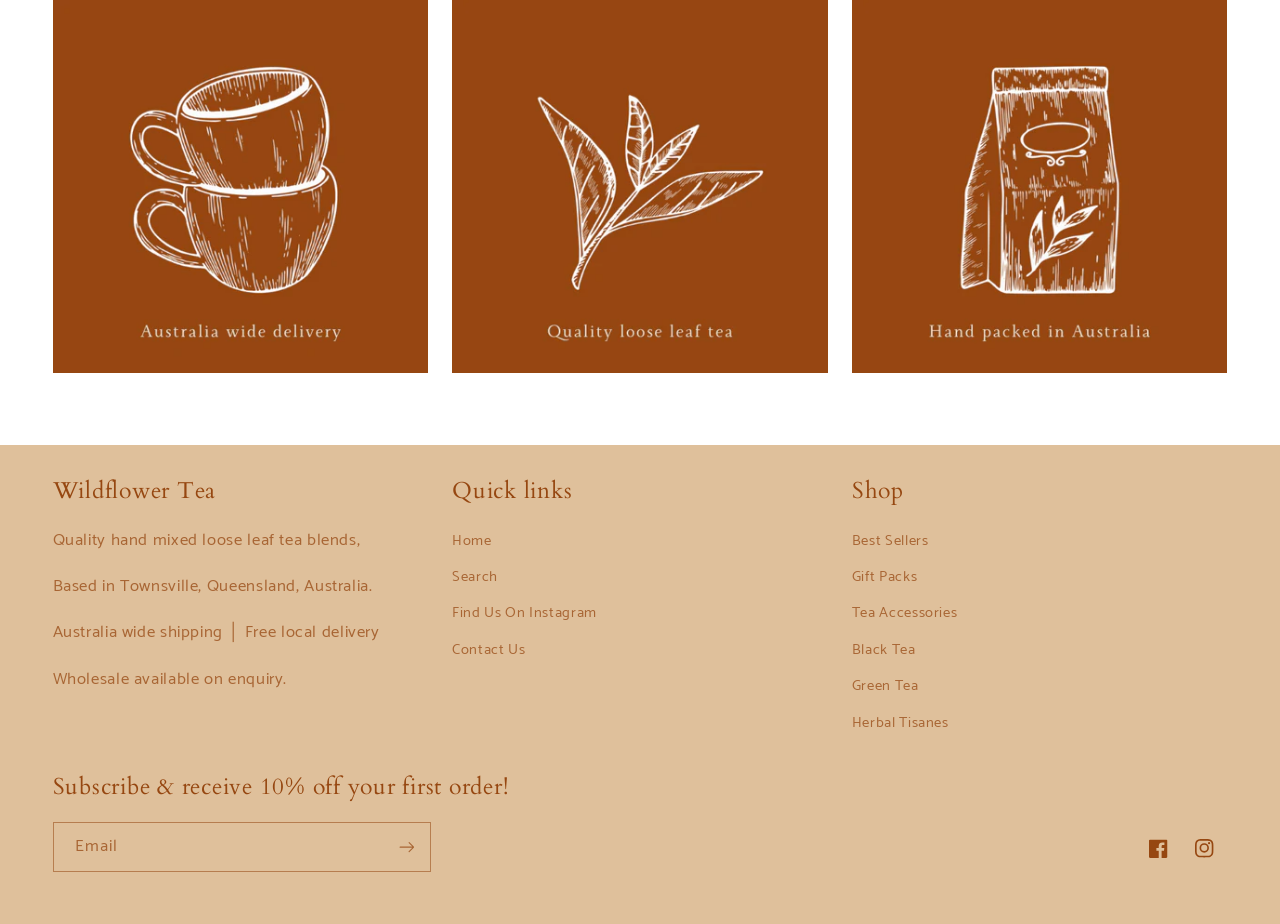Specify the bounding box coordinates of the area that needs to be clicked to achieve the following instruction: "Follow the 'Instagram' link".

[0.923, 0.893, 0.959, 0.943]